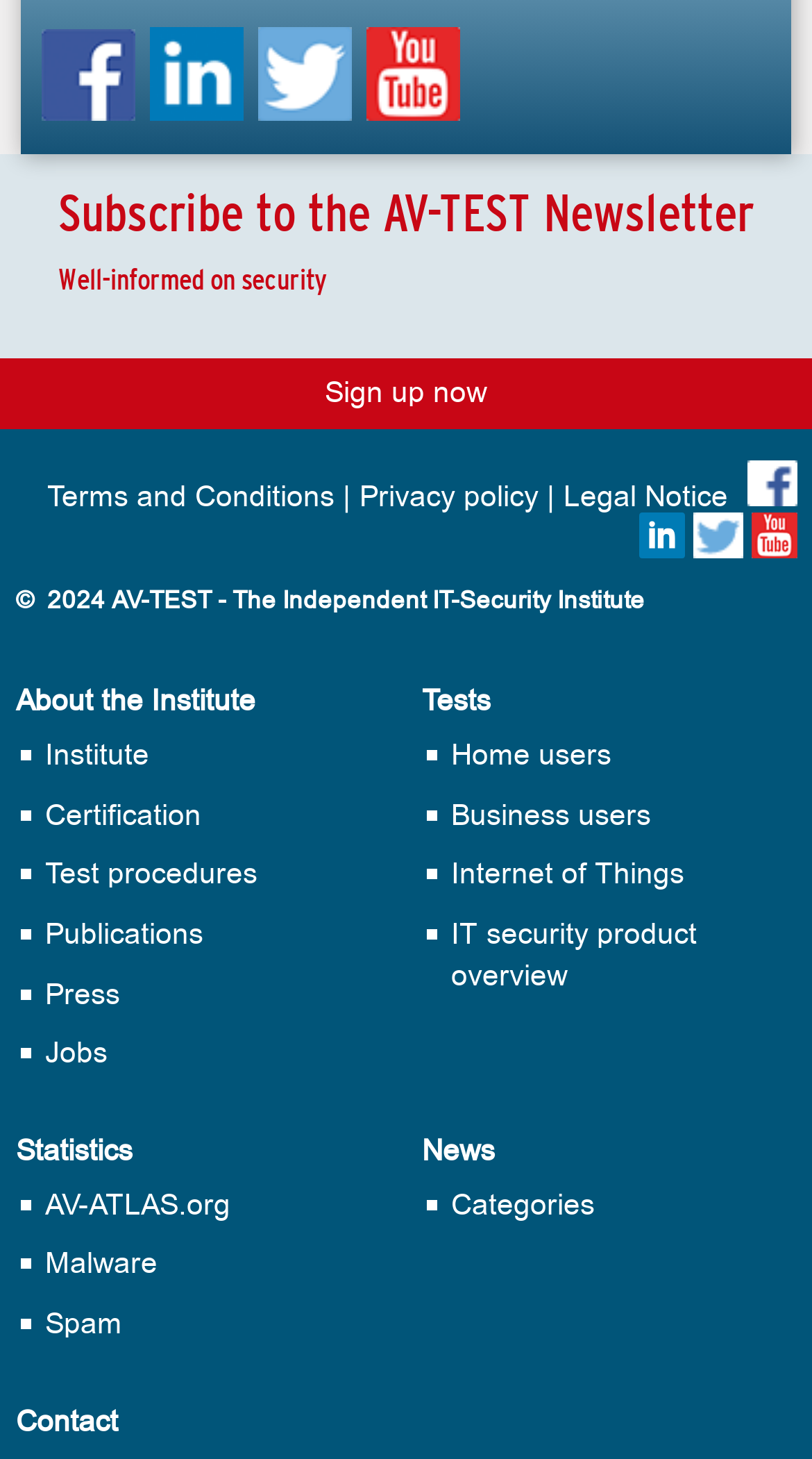Can you pinpoint the bounding box coordinates for the clickable element required for this instruction: "Sign up now"? The coordinates should be four float numbers between 0 and 1, i.e., [left, top, right, bottom].

[0.019, 0.245, 0.981, 0.294]